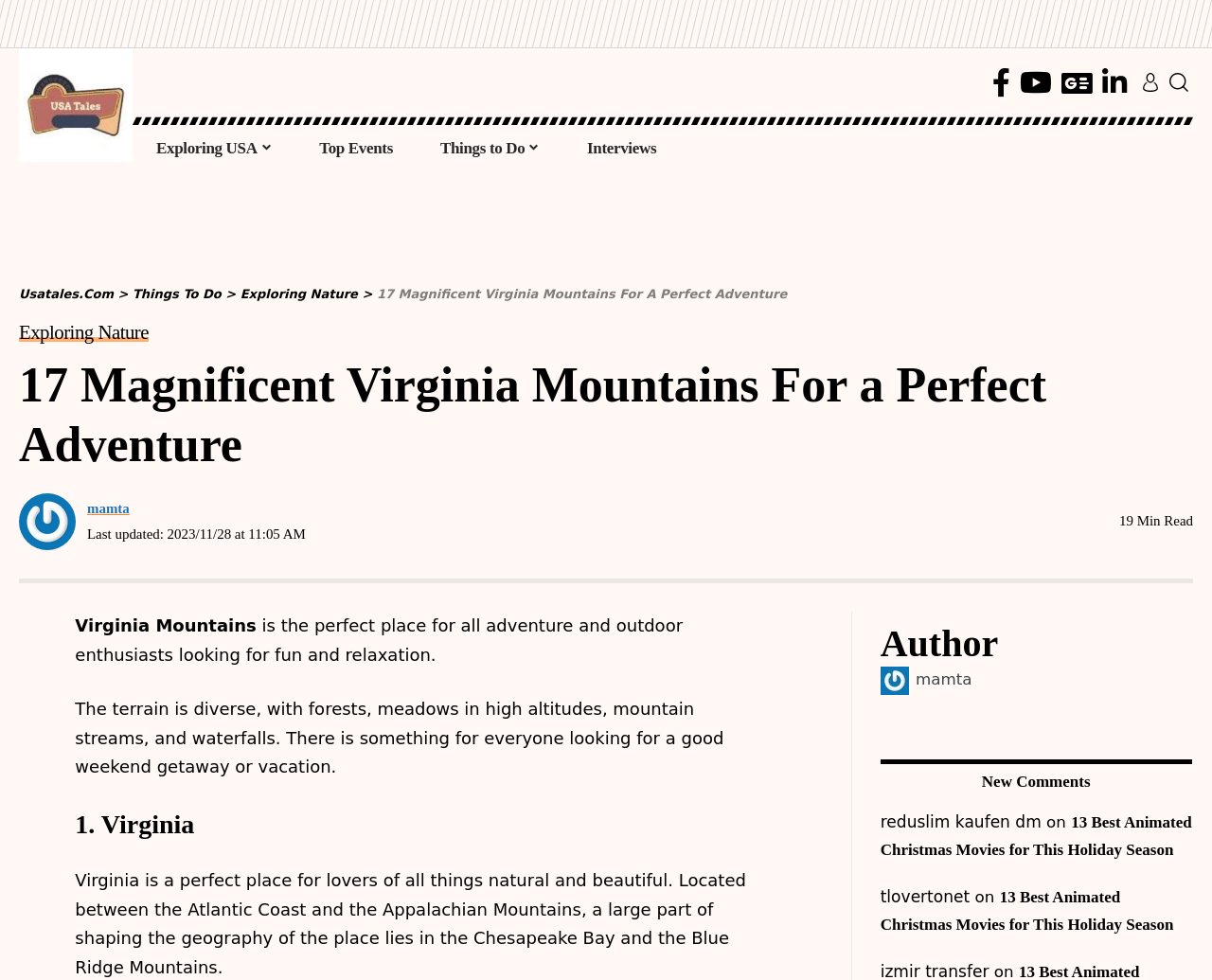Identify the bounding box coordinates for the region of the element that should be clicked to carry out the instruction: "search". The bounding box coordinates should be four float numbers between 0 and 1, i.e., [left, top, right, bottom].

[0.965, 0.068, 0.98, 0.1]